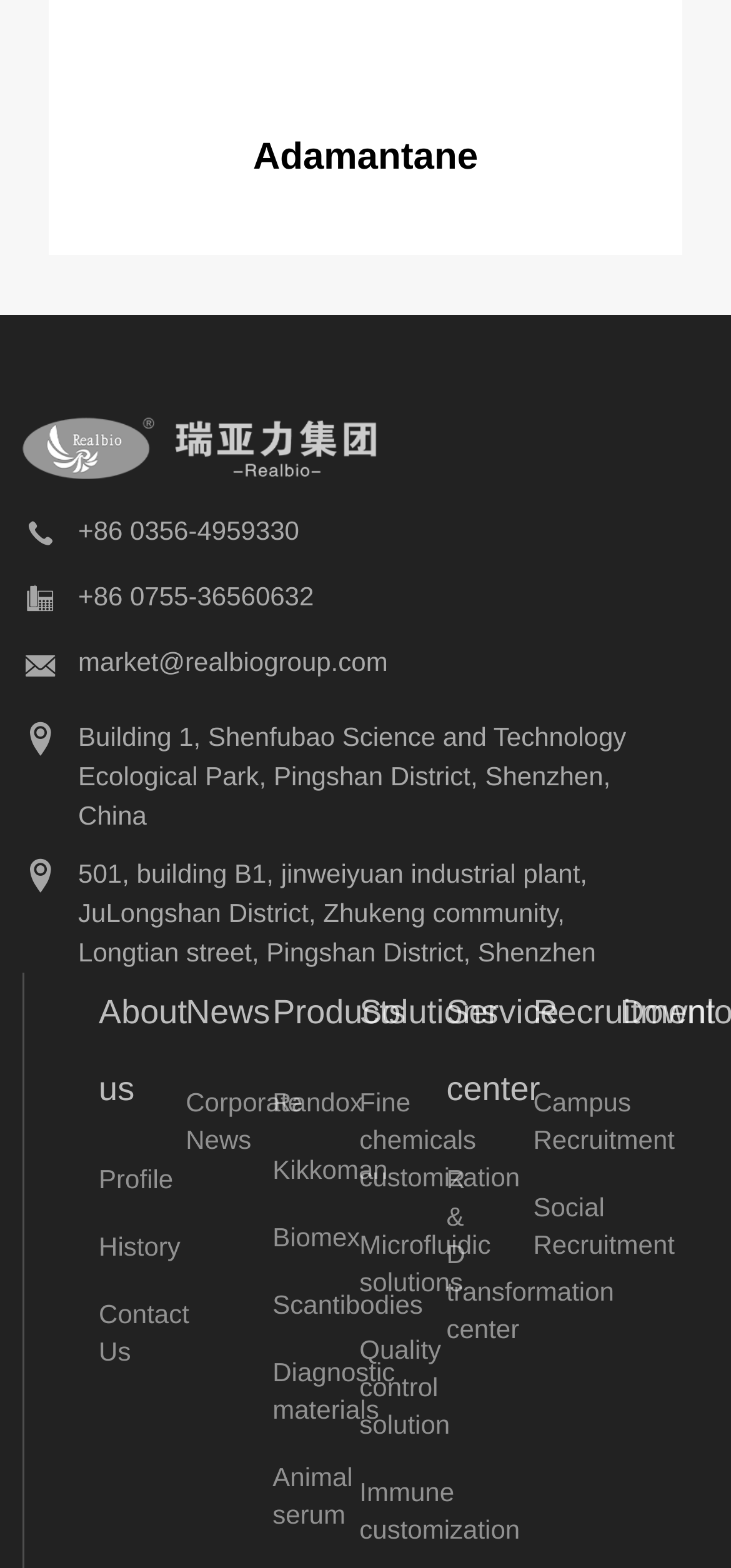Based on the image, provide a detailed and complete answer to the question: 
What are the main categories?

The main categories are located in the heading elements with bounding box coordinates [0.135, 0.621, 0.254, 0.719], [0.254, 0.621, 0.373, 0.67], [0.373, 0.621, 0.492, 0.67], [0.492, 0.621, 0.611, 0.67], [0.611, 0.621, 0.729, 0.719], [0.729, 0.621, 0.848, 0.67], and [0.848, 0.621, 0.967, 0.67] respectively.